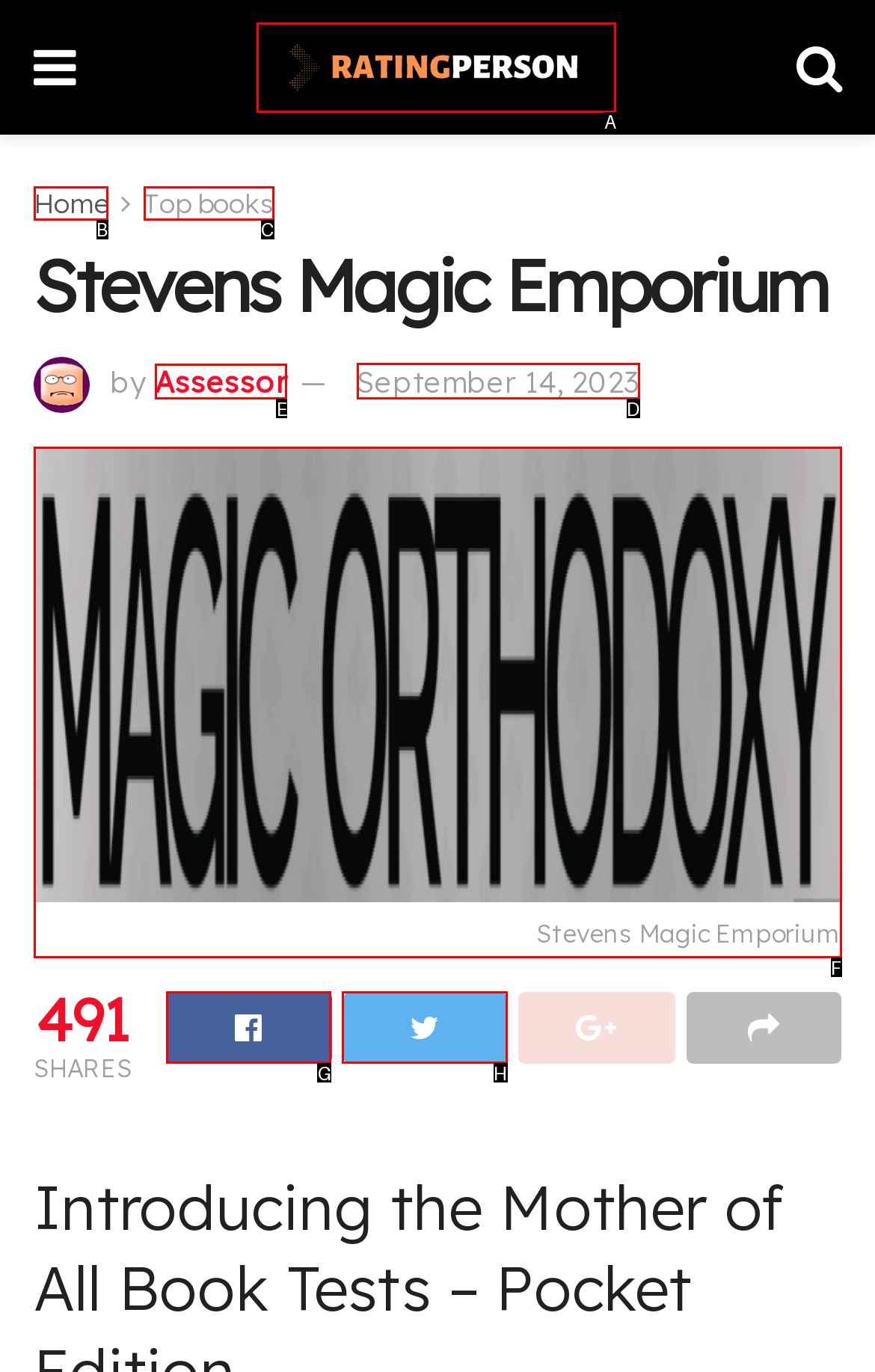Point out the HTML element I should click to achieve the following: Check Assessor Reply with the letter of the selected element.

E